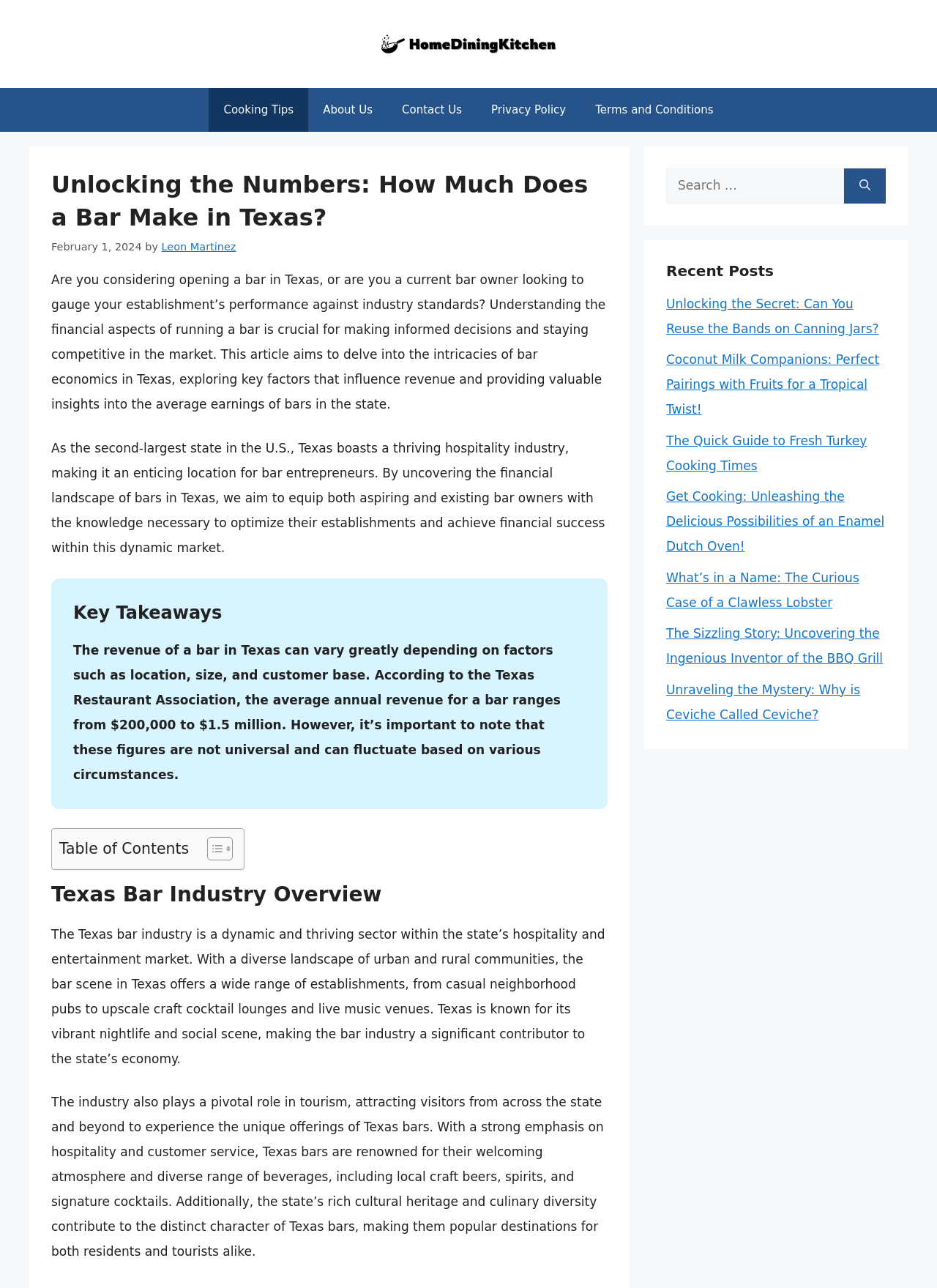What is the tone of the webpage?
Make sure to answer the question with a detailed and comprehensive explanation.

The webpage appears to be written in an informative tone, providing readers with factual information about the Texas bar industry. The language used is formal and objective, suggesting that the webpage is intended to educate readers rather than persuade or entertain them.